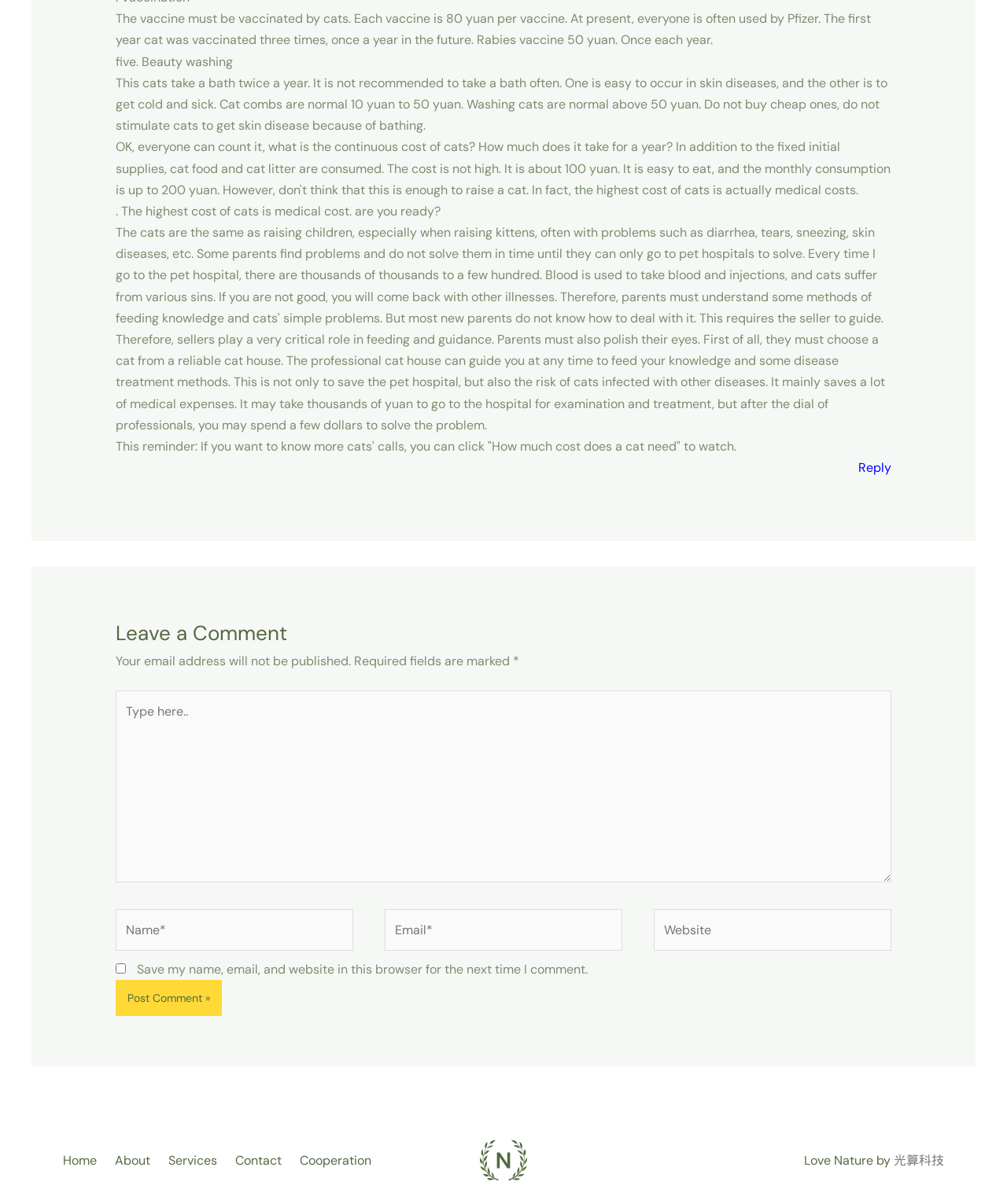What is the name of the company at the bottom of the webpage?
Provide a fully detailed and comprehensive answer to the question.

The webpage has a footer section with the text 'Love Nature by' followed by a link to '光算科技'. This suggests that 'Love Nature' is the name of the company or website, and '光算科技' is the developer or provider of the website.